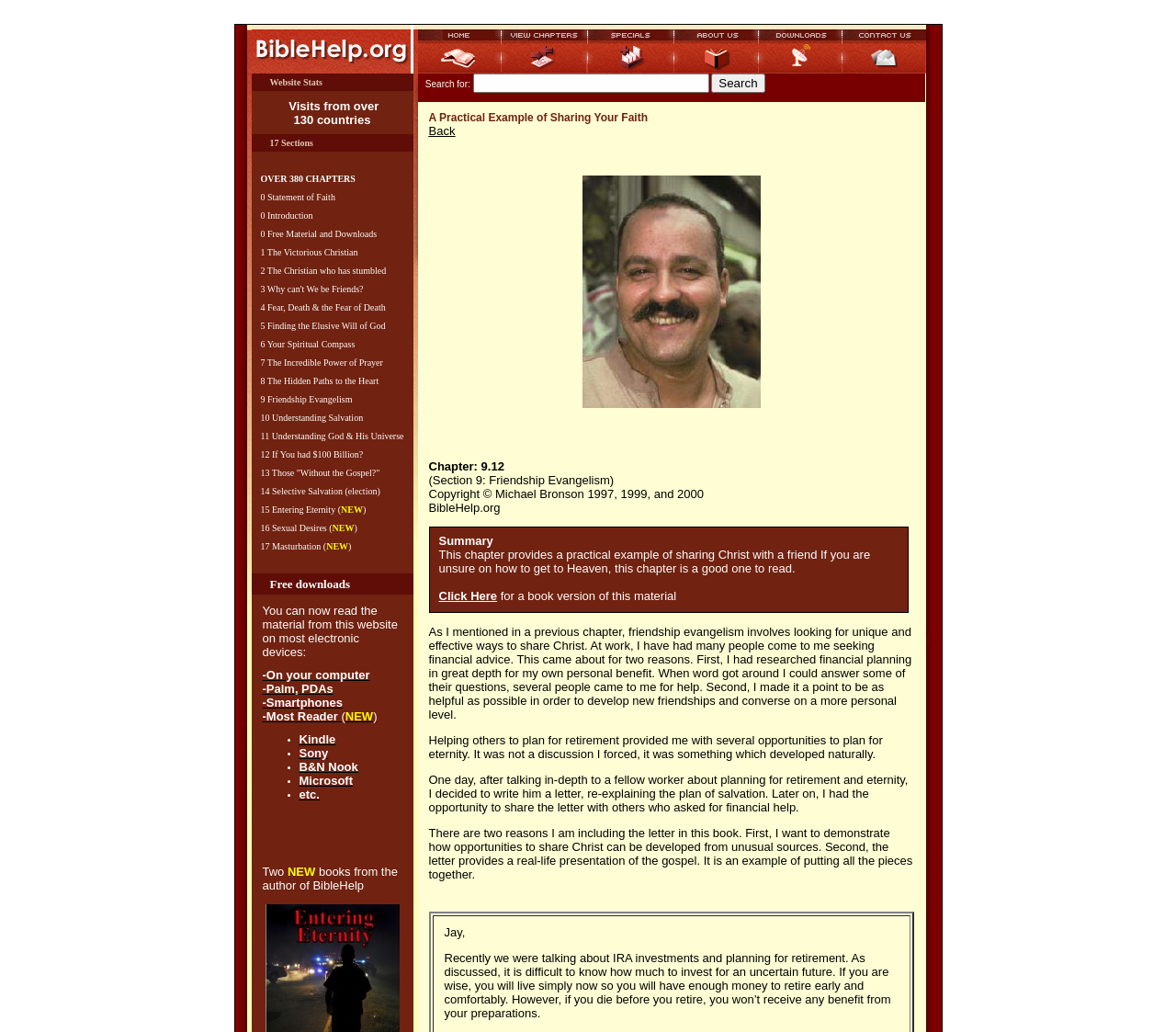Highlight the bounding box coordinates of the element that should be clicked to carry out the following instruction: "check out nursery tray manufacturers". The coordinates must be given as four float numbers ranging from 0 to 1, i.e., [left, top, right, bottom].

None